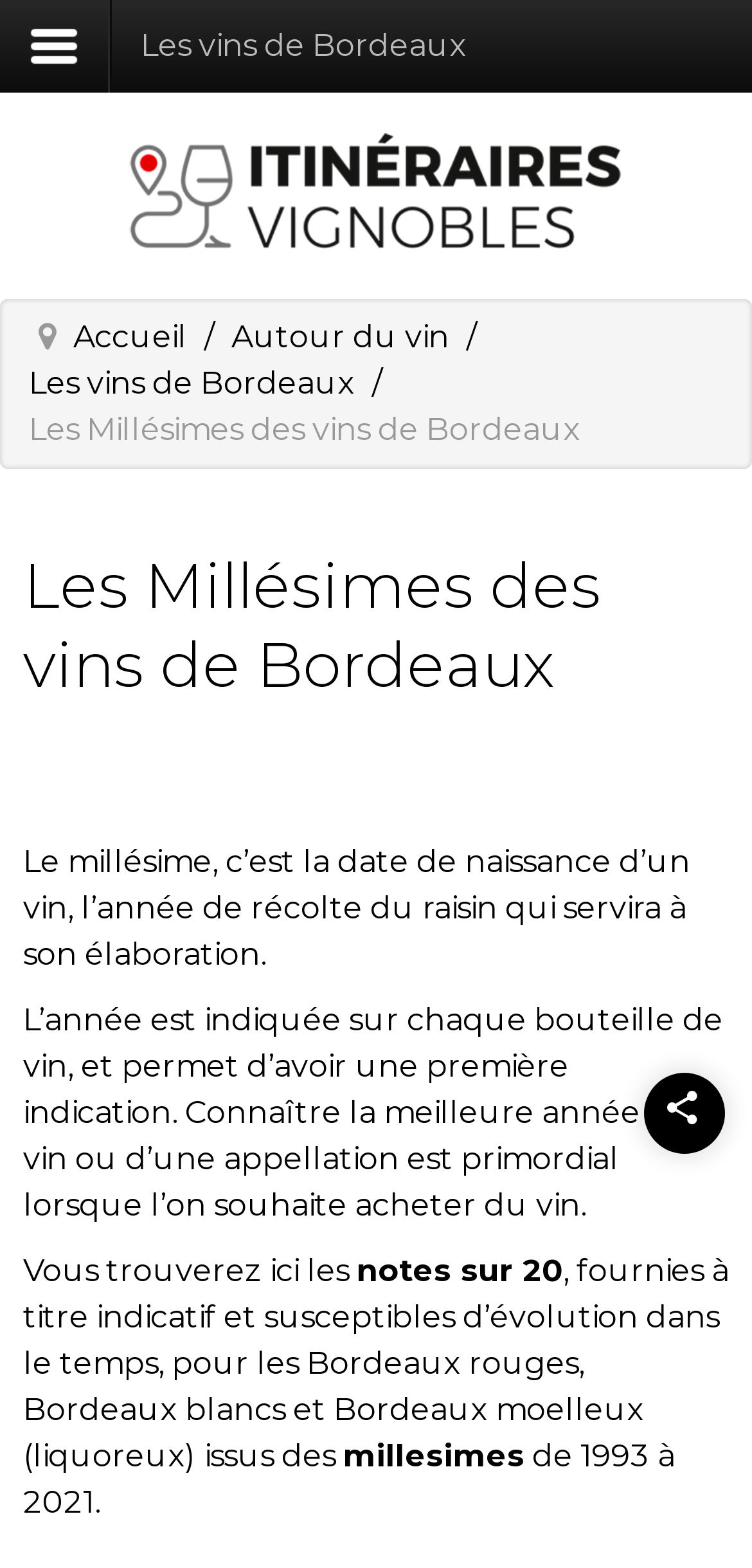Determine the bounding box coordinates of the section I need to click to execute the following instruction: "View Itinéraires Vignobles". Provide the coordinates as four float numbers between 0 and 1, i.e., [left, top, right, bottom].

[0.167, 0.108, 0.833, 0.132]